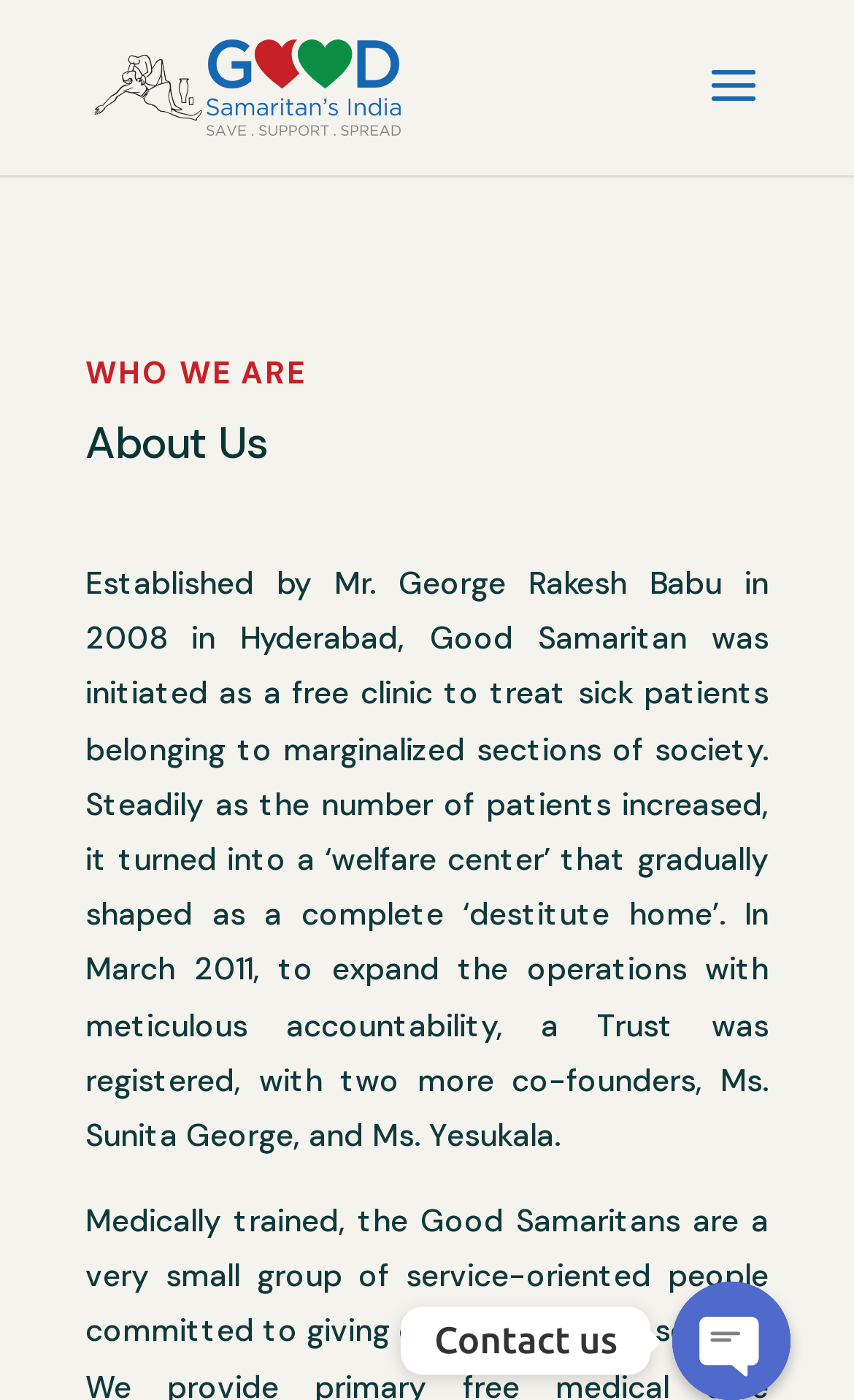Bounding box coordinates are specified in the format (top-left x, top-left y, bottom-right x, bottom-right y). All values are floating point numbers bounded between 0 and 1. Please provide the bounding box coordinate of the region this sentence describes: alt="Good Samaritans India"

[0.11, 0.046, 0.47, 0.074]